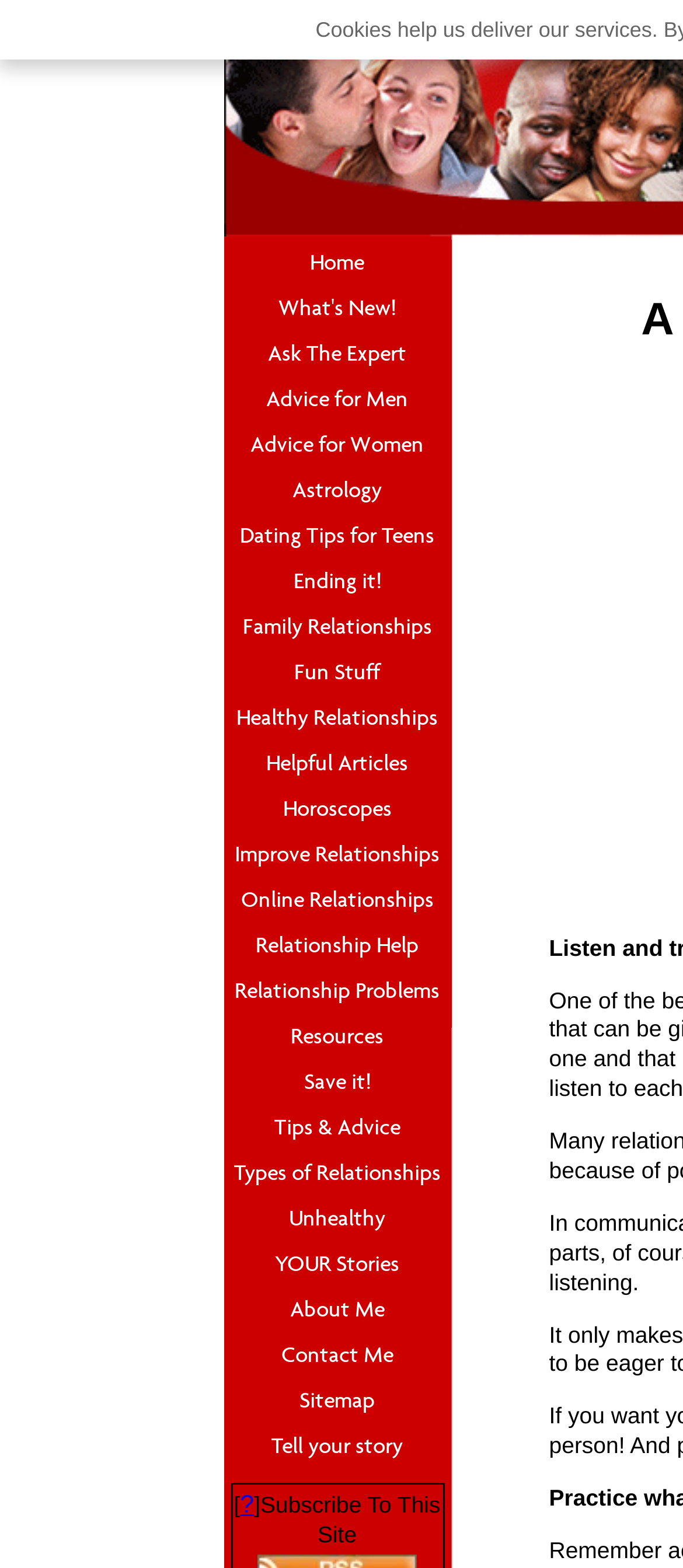Pinpoint the bounding box coordinates of the clickable area necessary to execute the following instruction: "tell your story". The coordinates should be given as four float numbers between 0 and 1, namely [left, top, right, bottom].

[0.327, 0.908, 0.66, 0.937]